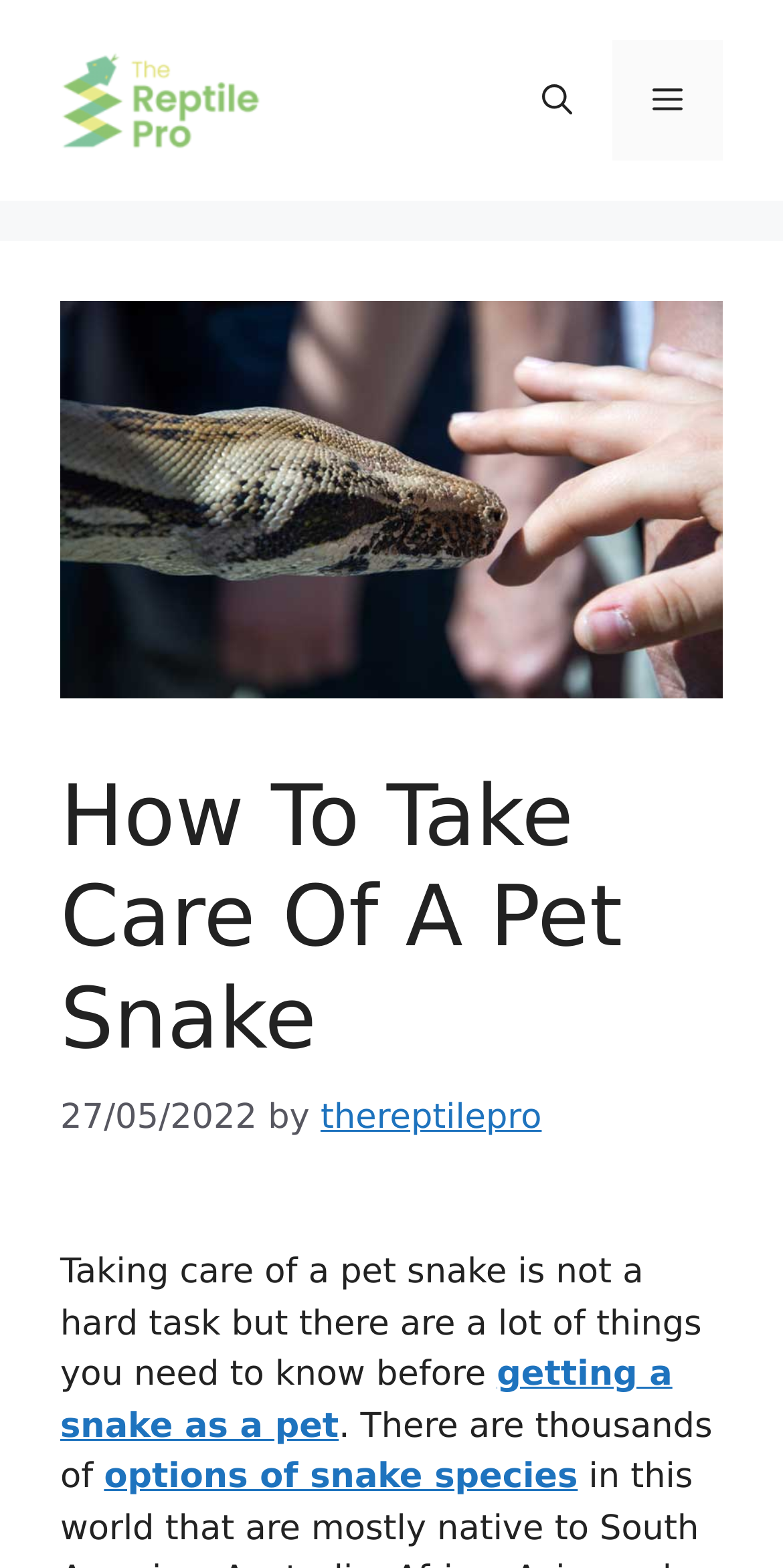Answer the question using only one word or a concise phrase: What is the topic of the article?

Taking care of a pet snake